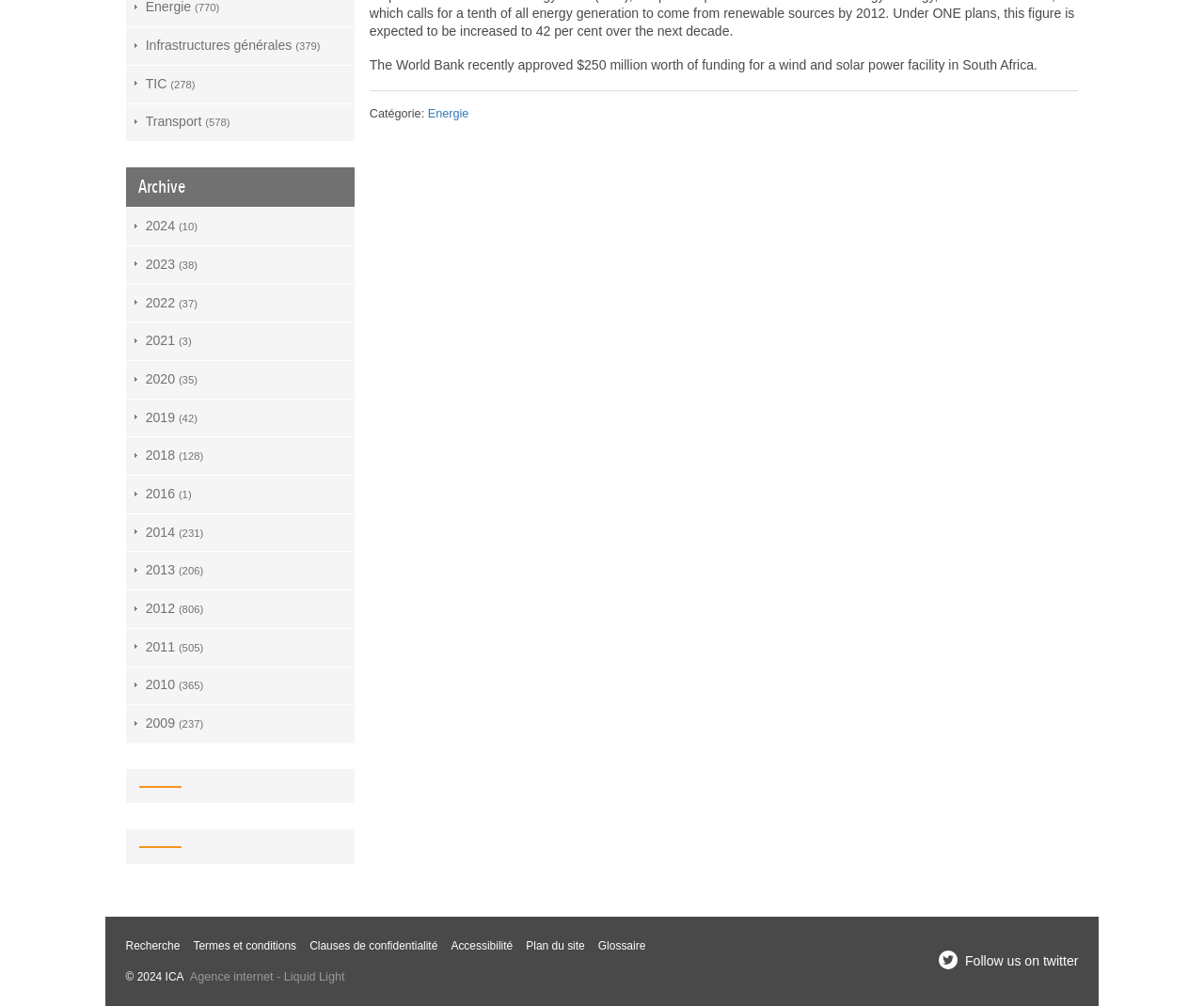Based on the description "Follow us on twitter", find the bounding box of the specified UI element.

[0.78, 0.947, 0.896, 0.962]